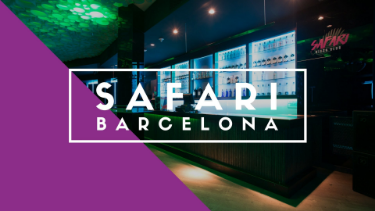What is hinted at by the shelves stocked with various bottles?
Please use the image to provide a one-word or short phrase answer.

extensive drink offerings